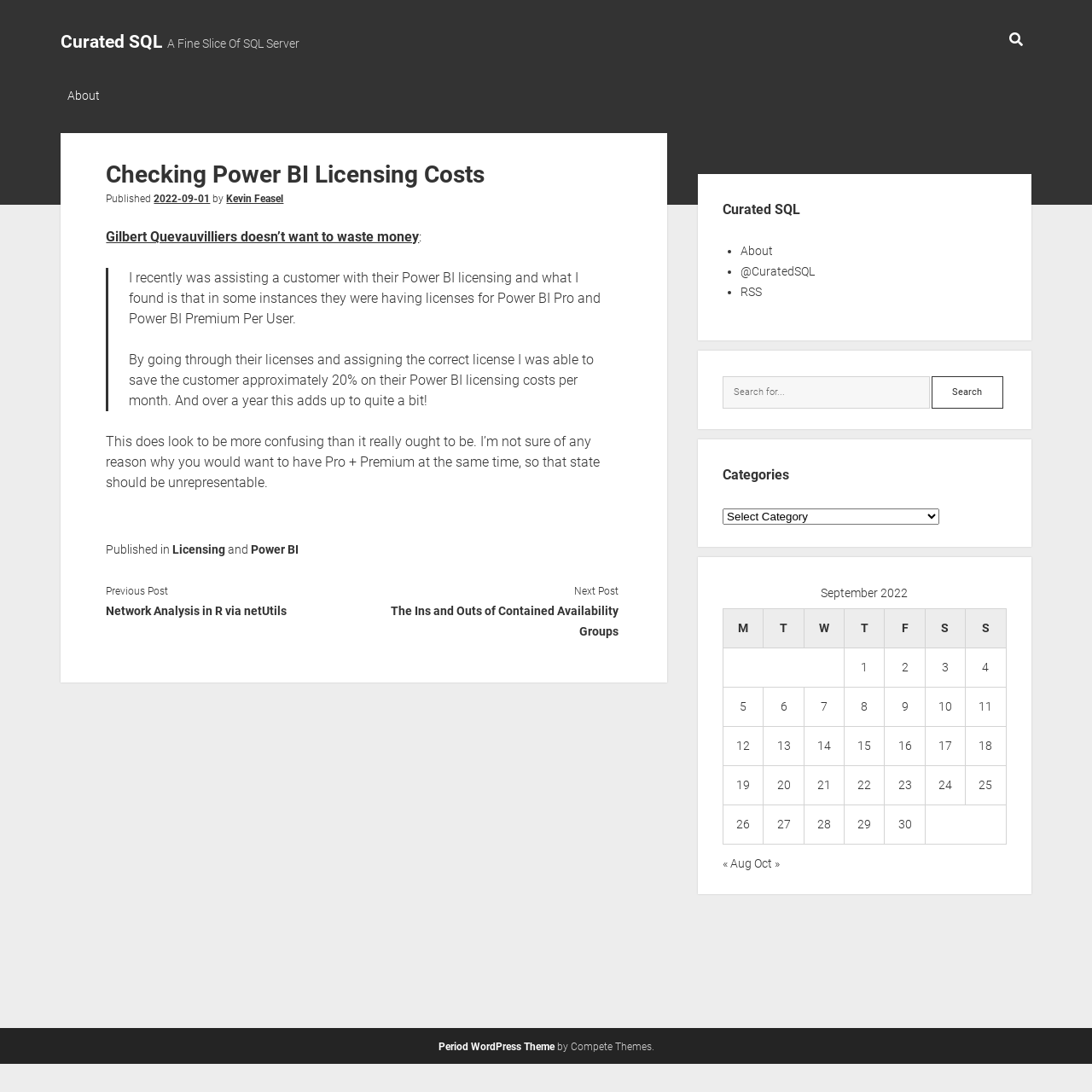What is the principal heading displayed on the webpage?

Checking Power BI Licensing Costs